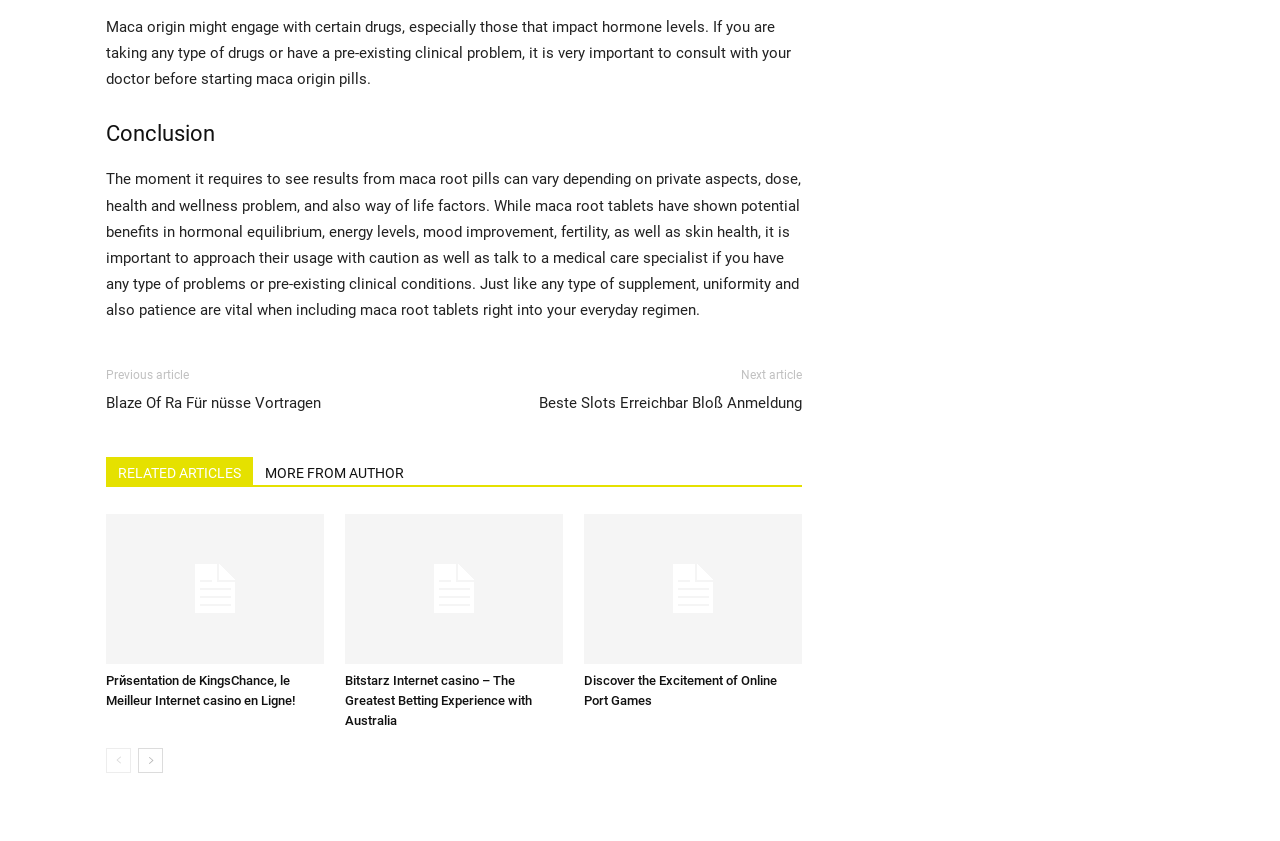Locate the bounding box coordinates of the clickable area needed to fulfill the instruction: "Explore related articles".

[0.083, 0.543, 0.198, 0.577]